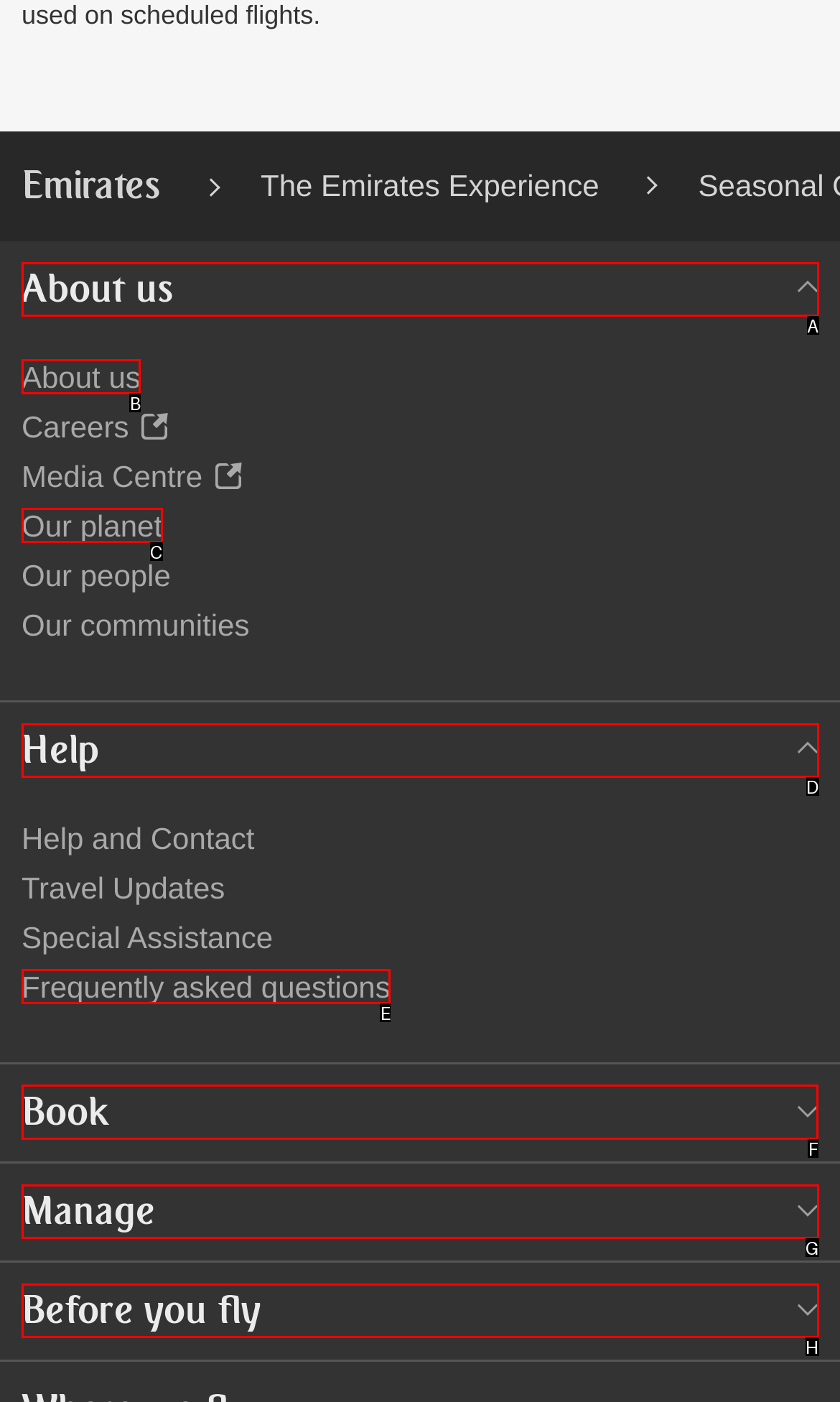From the given options, tell me which letter should be clicked to complete this task: Book a flight
Answer with the letter only.

F